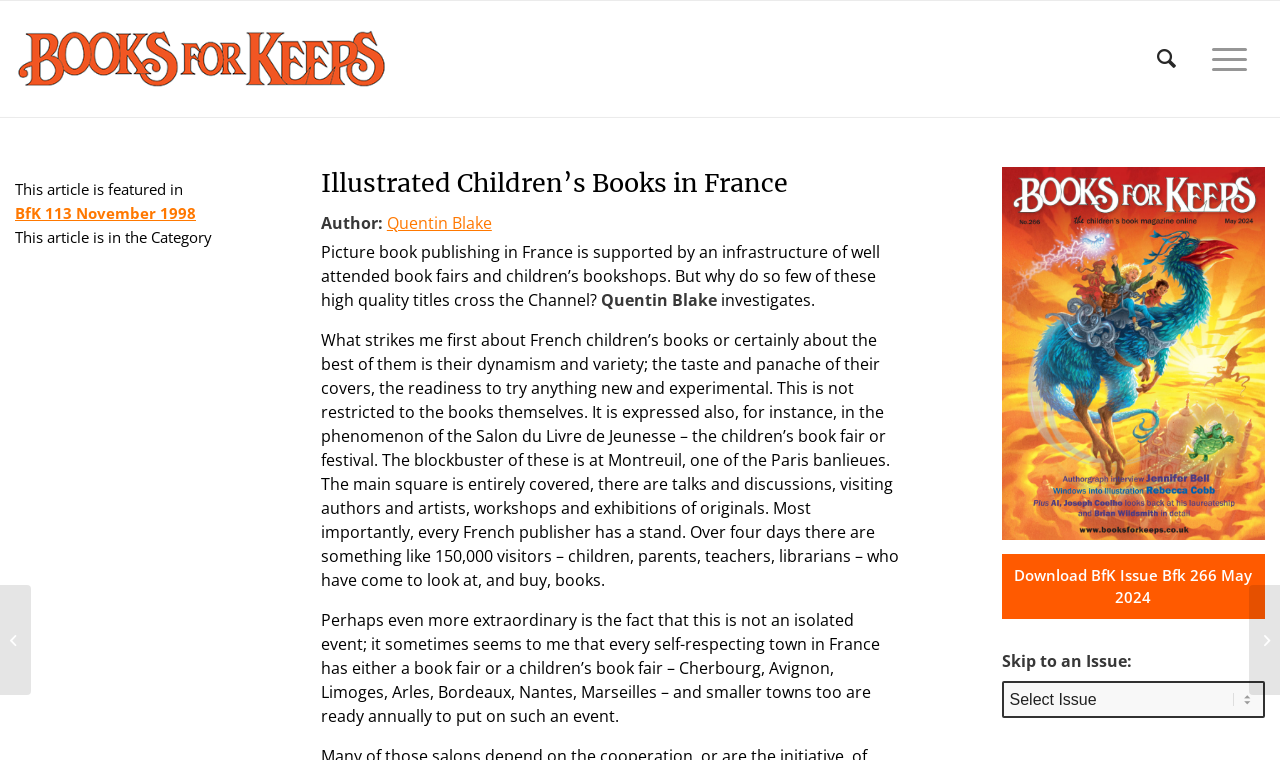Given the description: "Privacy Policy", determine the bounding box coordinates of the UI element. The coordinates should be formatted as four float numbers between 0 and 1, [left, top, right, bottom].

None